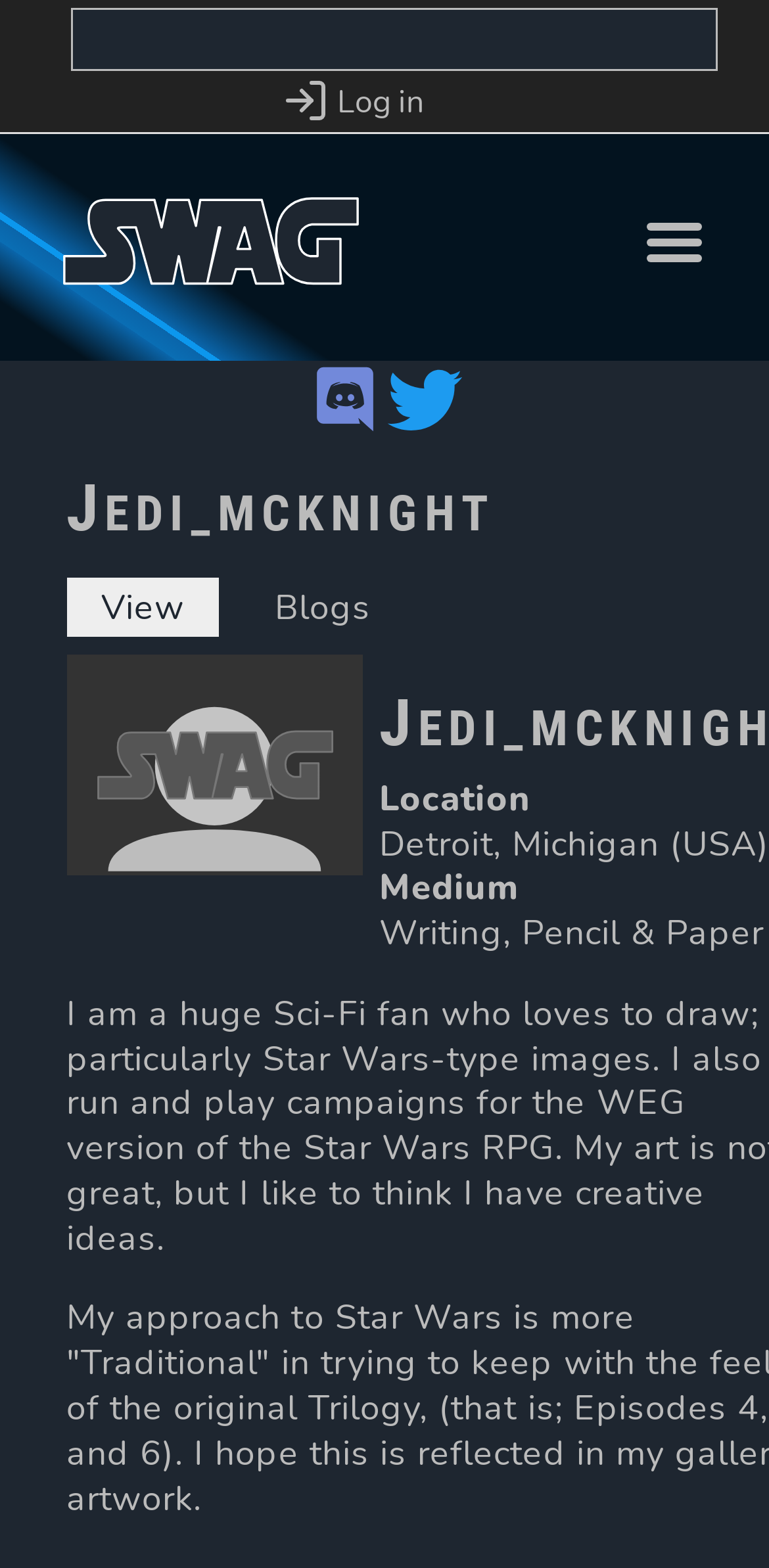What is the name of the user account?
Respond to the question with a well-detailed and thorough answer.

I found the answer by looking at the heading element with the text 'Jedi_McKnight' which is located under the navigation element with the text 'User account menu'.